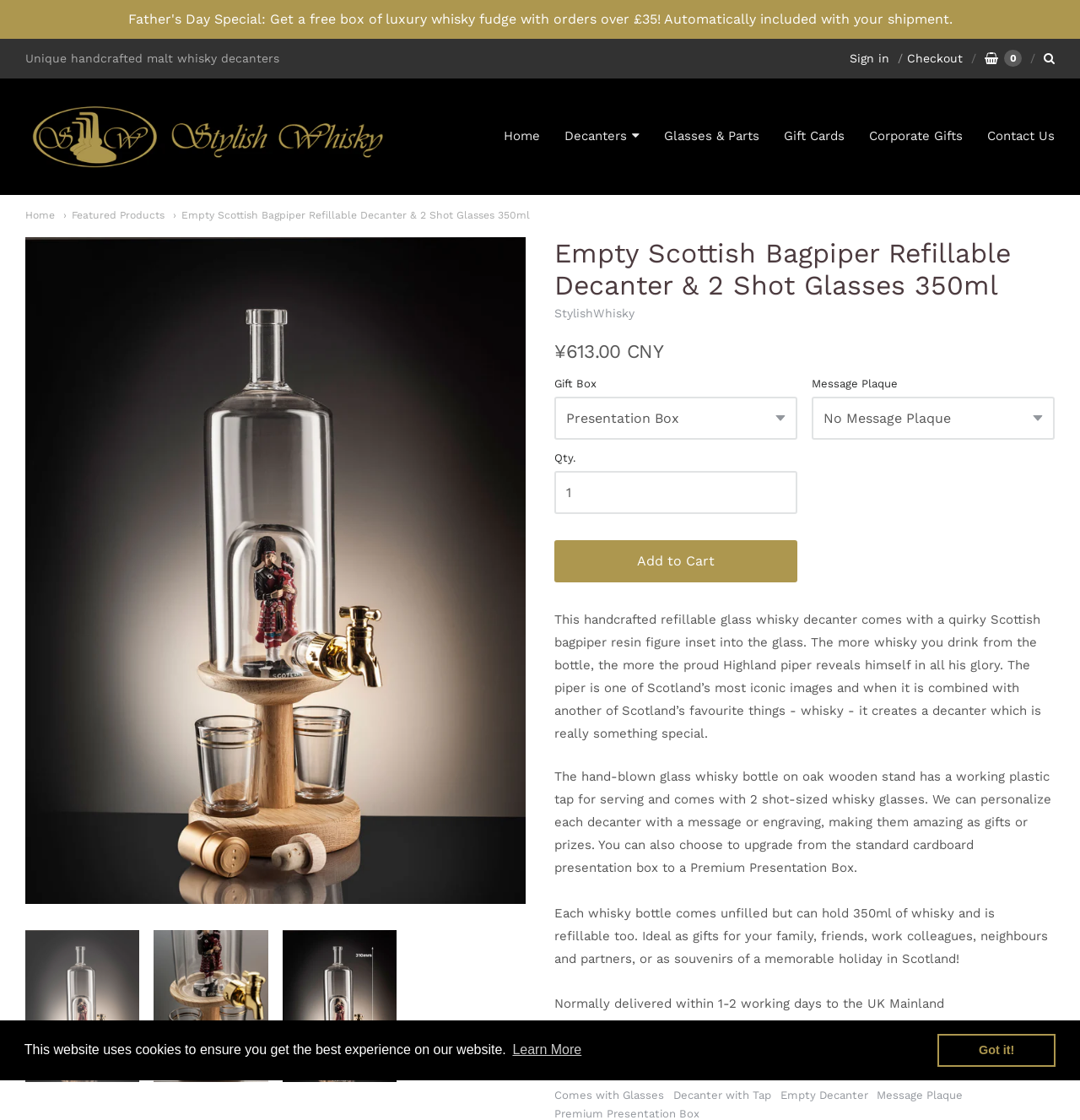Predict the bounding box of the UI element based on this description: "Data Protection".

None